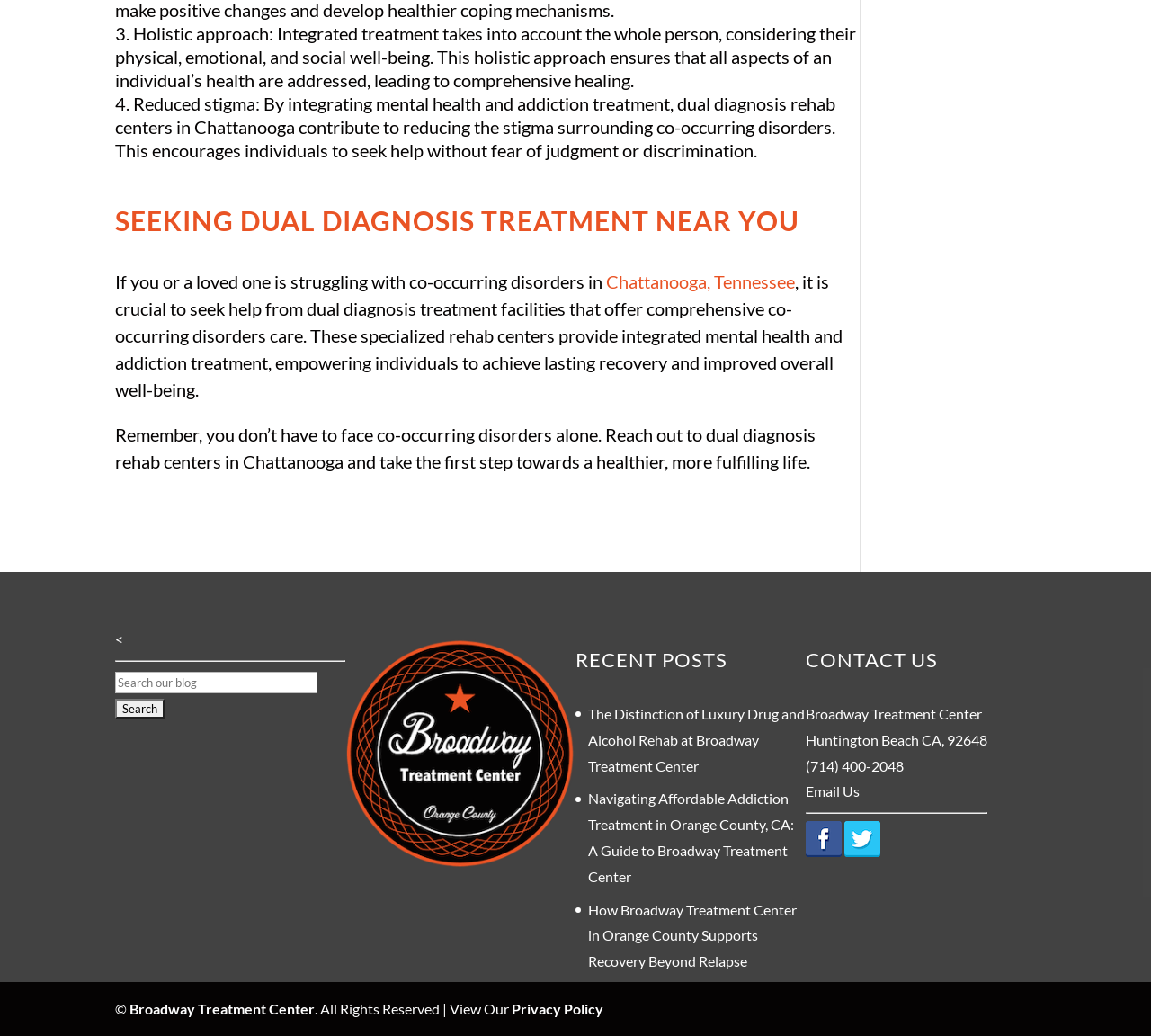Determine the bounding box coordinates of the clickable element to achieve the following action: 'Read recent post about luxury drug and alcohol rehab'. Provide the coordinates as four float values between 0 and 1, formatted as [left, top, right, bottom].

[0.511, 0.681, 0.699, 0.747]